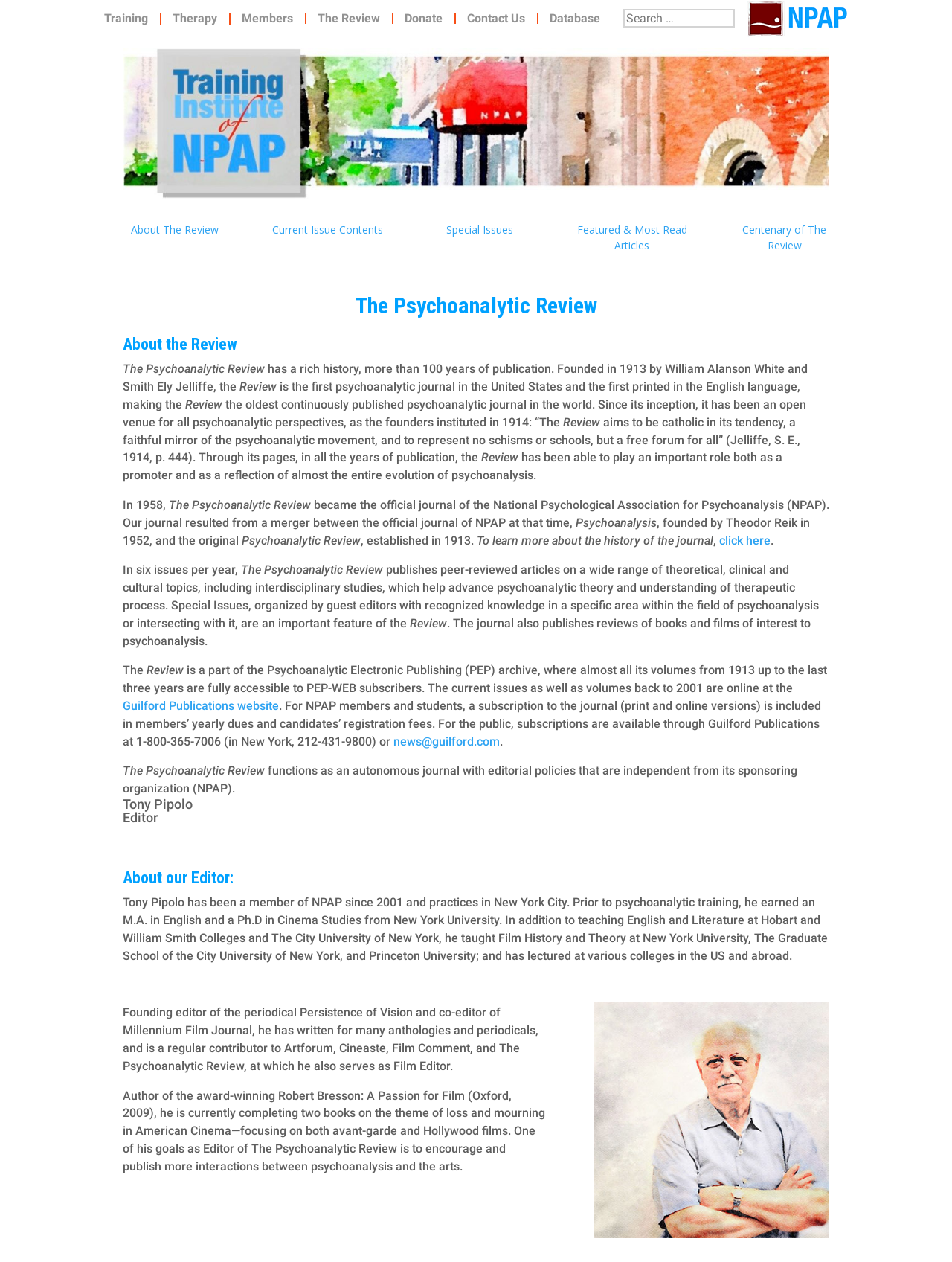Ascertain the bounding box coordinates for the UI element detailed here: "Centenary of The Review". The coordinates should be provided as [left, top, right, bottom] with each value being a float between 0 and 1.

[0.748, 0.173, 0.9, 0.204]